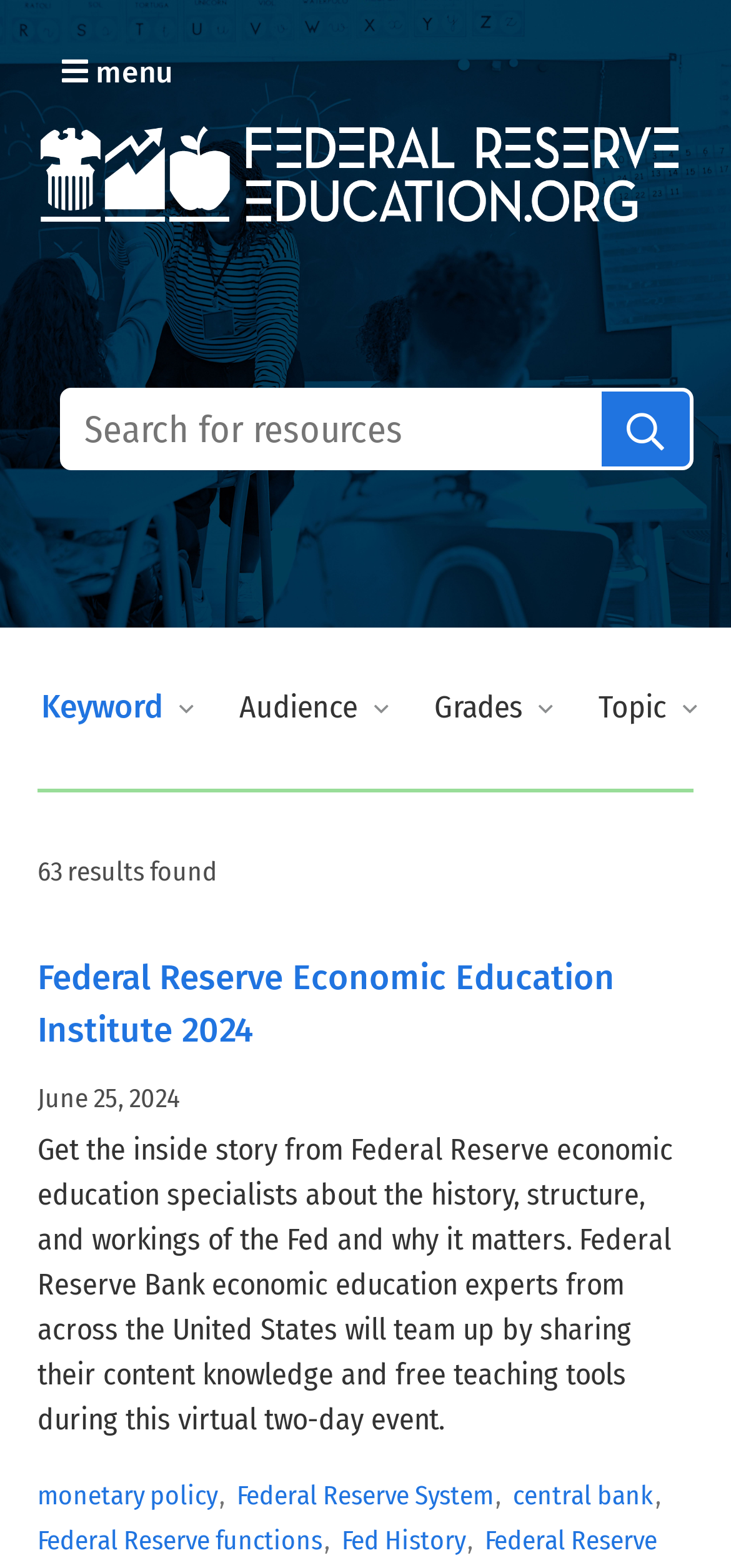Locate the bounding box coordinates of the element to click to perform the following action: 'Search for resources'. The coordinates should be given as four float values between 0 and 1, in the form of [left, top, right, bottom].

[0.082, 0.247, 0.817, 0.299]